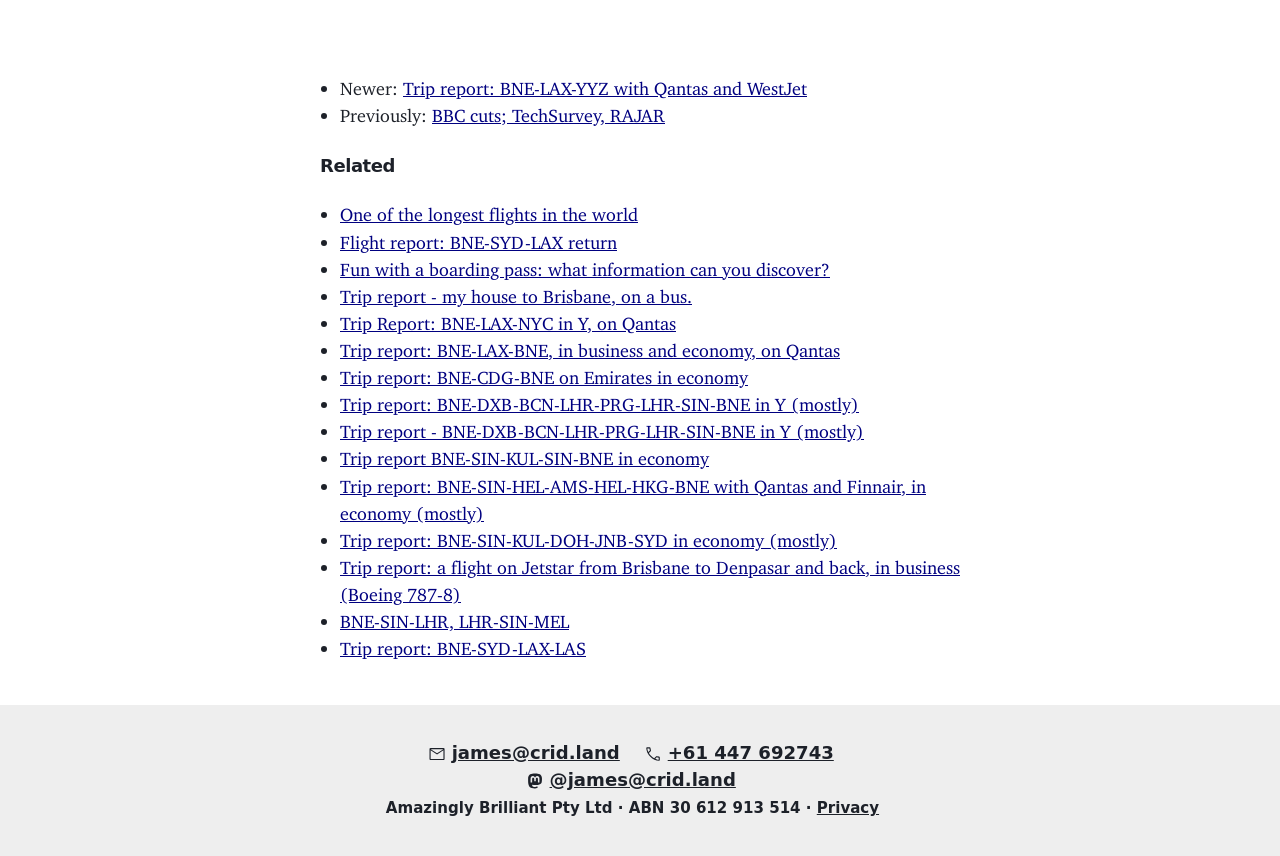What is the company name at the bottom of the page?
Using the image, elaborate on the answer with as much detail as possible.

I looked at the bottom of the page, where I found a section with company information. The company name is 'Amazingly Brilliant Pty Ltd', along with its ABN number.